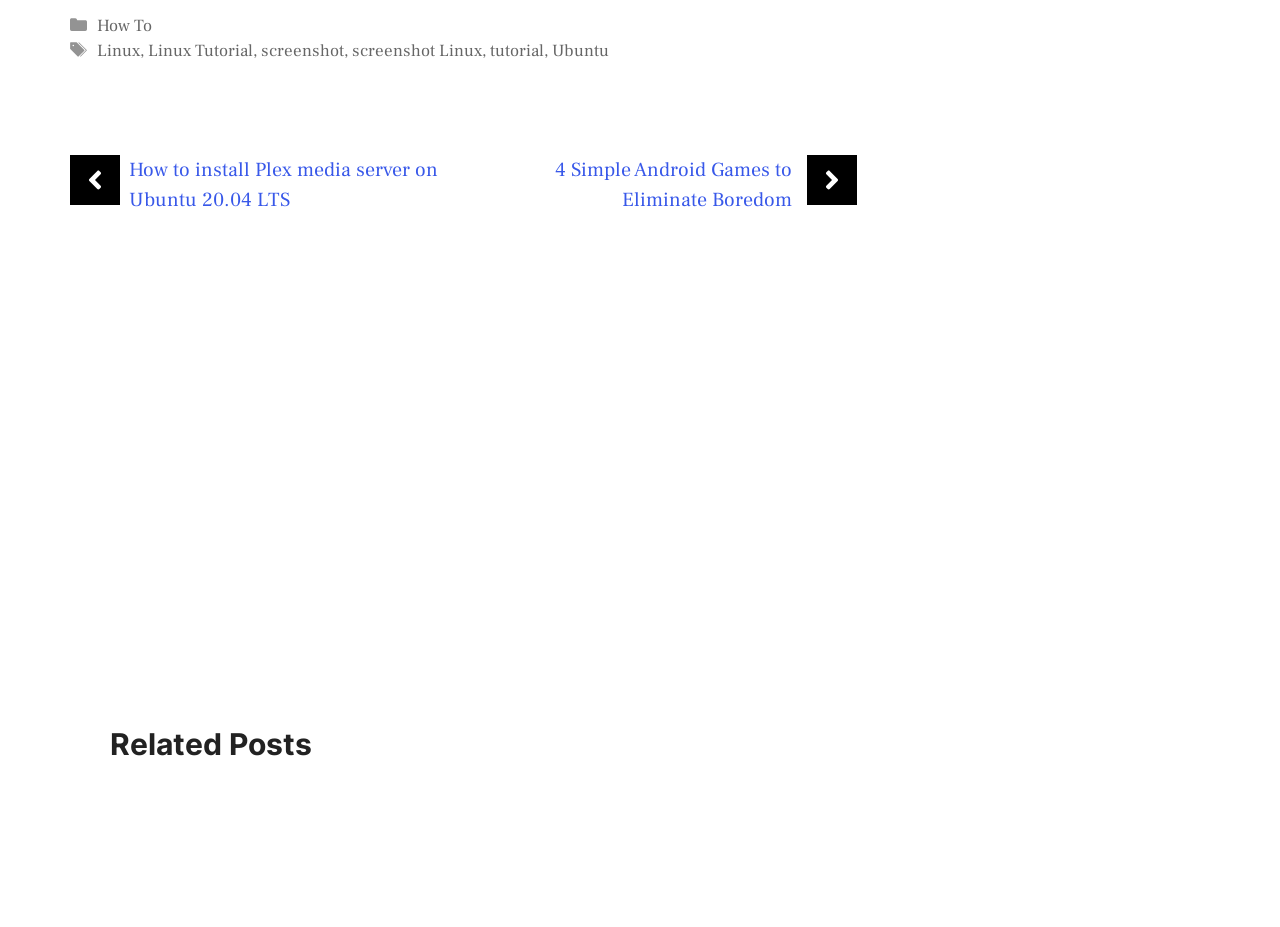What is the purpose of the links in the footer section?
Answer the question with just one word or phrase using the image.

Provide related tutorials or guides